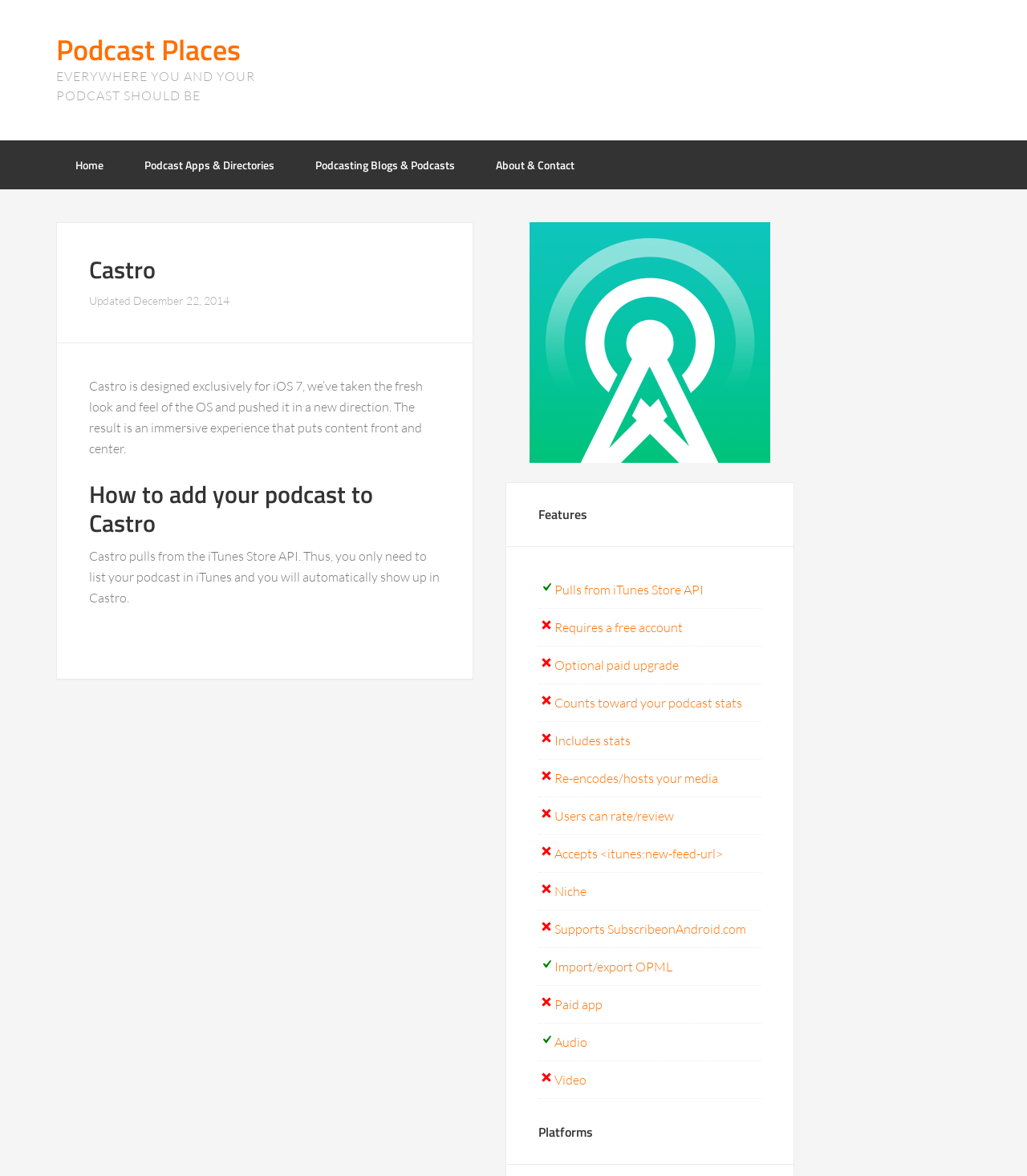Can you find the bounding box coordinates for the element to click on to achieve the instruction: "View platforms supported by Castro"?

[0.493, 0.936, 0.773, 0.991]